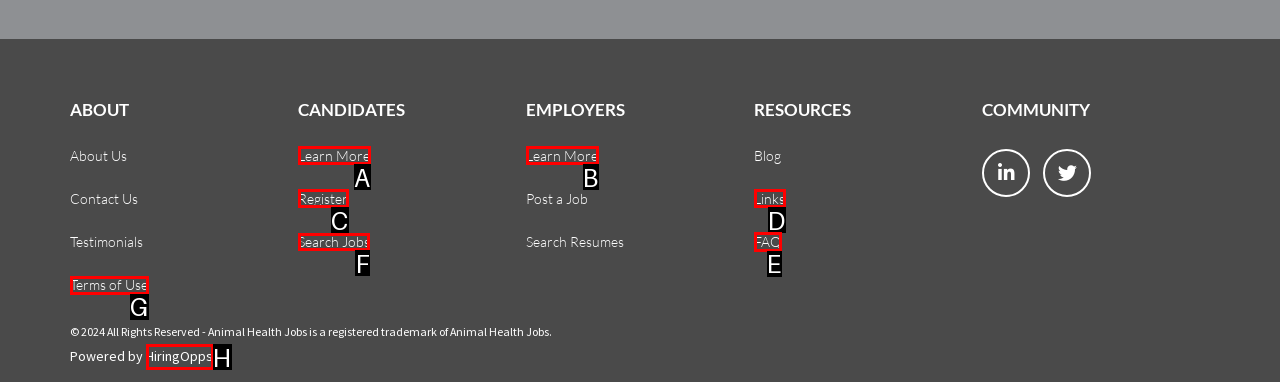Indicate which lettered UI element to click to fulfill the following task: Search for jobs
Provide the letter of the correct option.

F